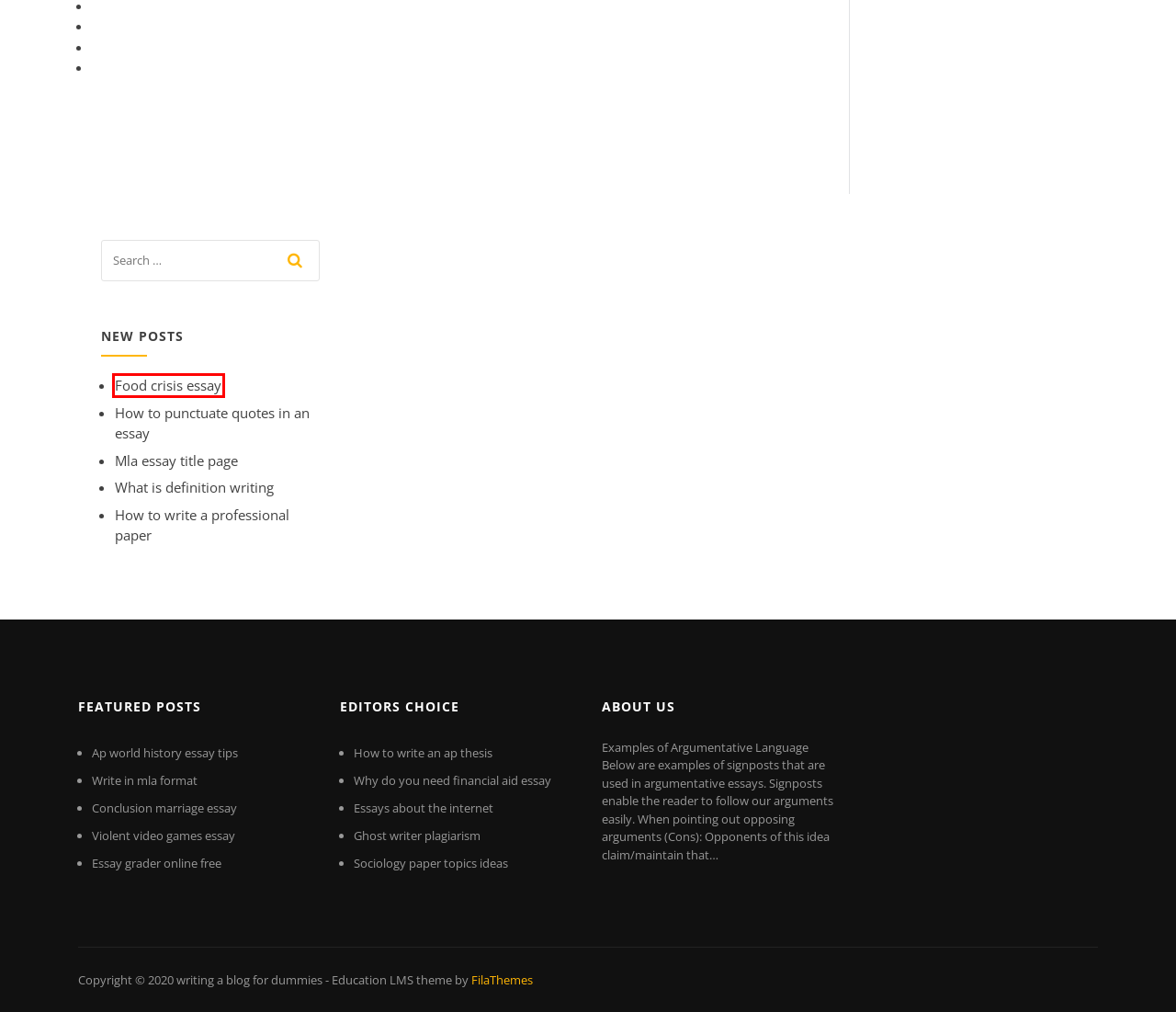You have a screenshot of a webpage with a red bounding box around an element. Select the webpage description that best matches the new webpage after clicking the element within the red bounding box. Here are the descriptions:
A. Ghost writer plagiarism tkeen
B. Sociology paper topics ideas xbobo
C. Essay grader online free tisdp
D. Violent video games essay ciens
E. Conclusion marriage essay fqnef
F. Essays about the internet jzhbh
G. Ap world history essay tips ndmnv
H. Food crisis essay nanjt

H